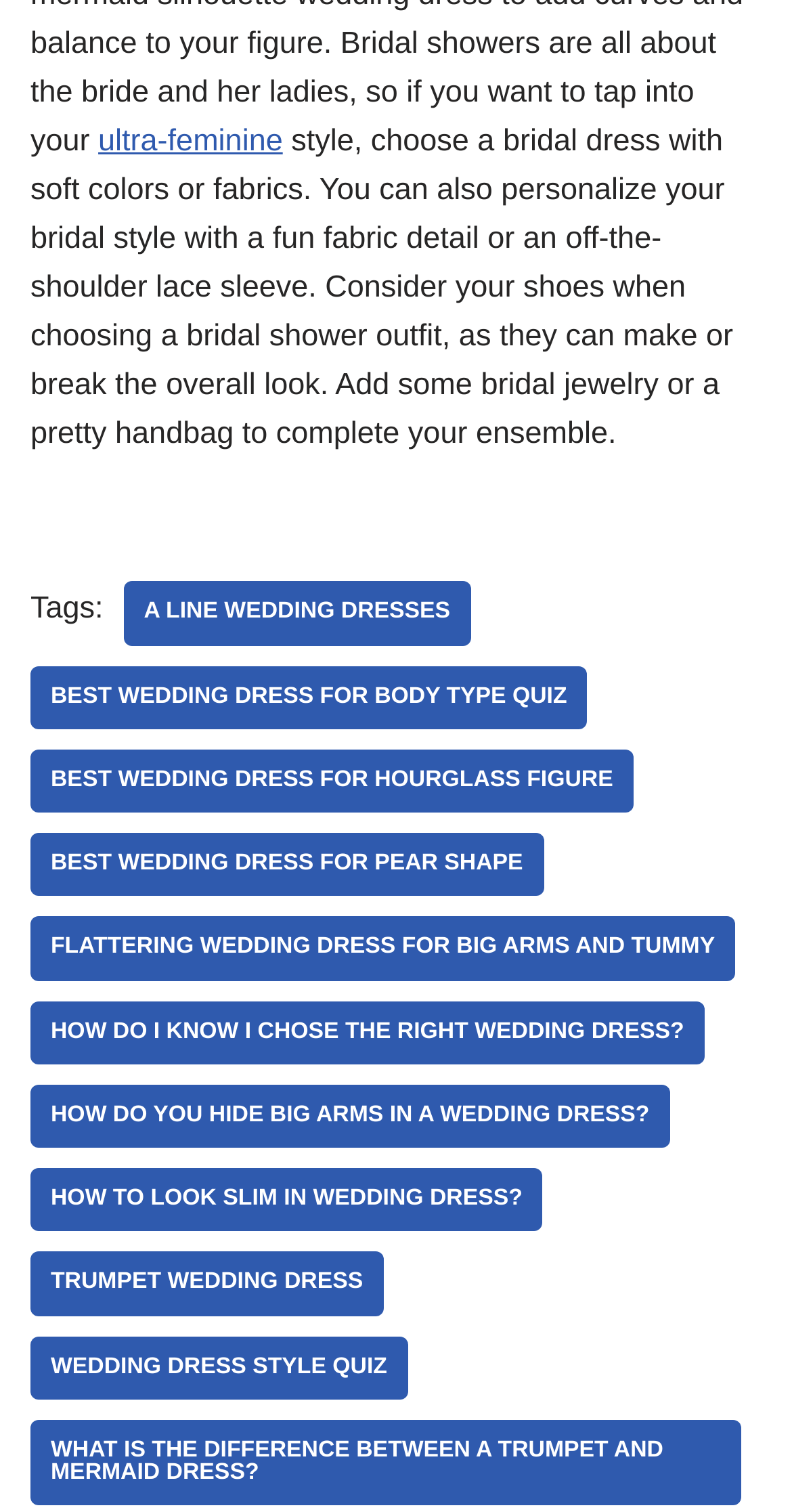What is the theme of the links on this webpage? Using the information from the screenshot, answer with a single word or phrase.

Wedding planning